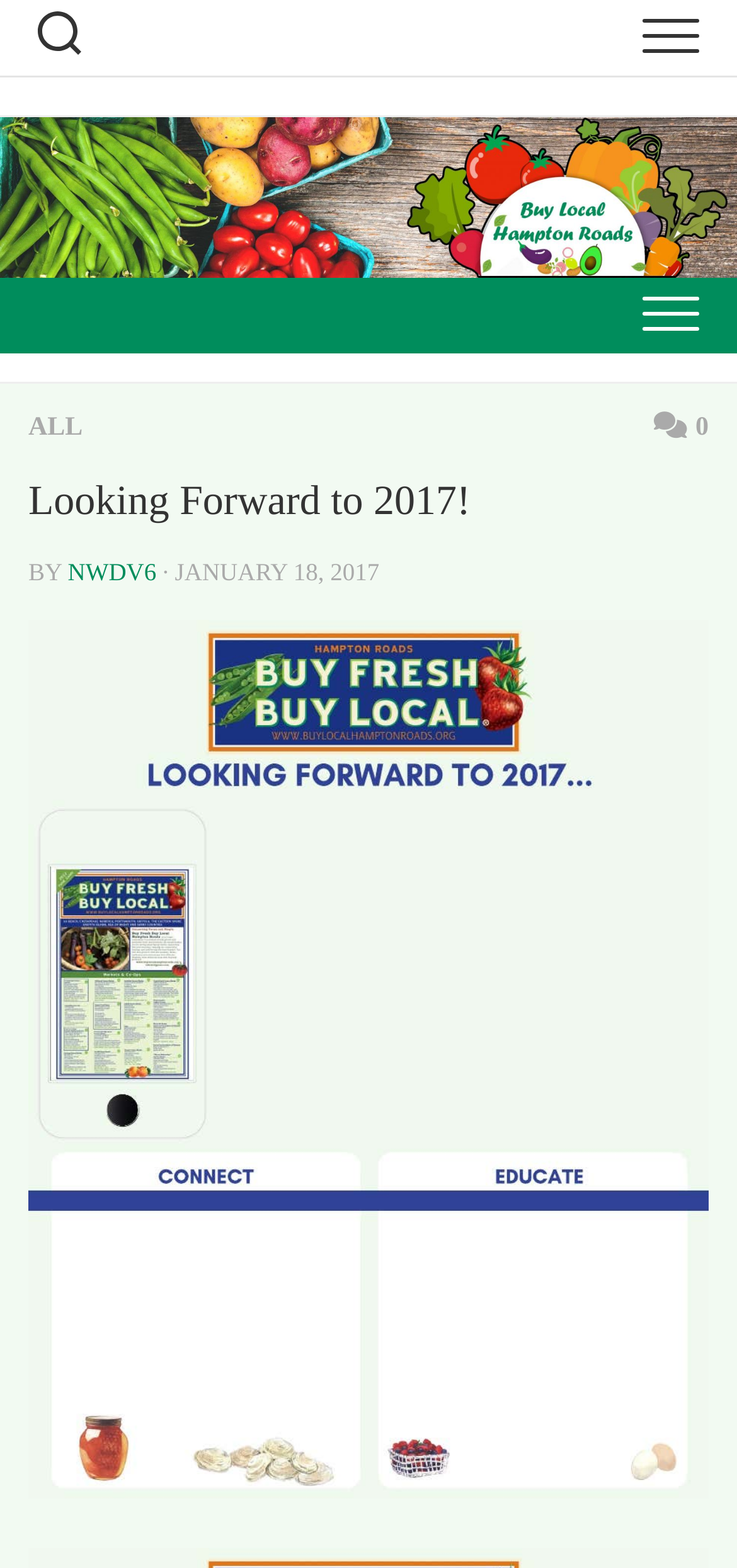Give a concise answer using only one word or phrase for this question:
What is the name of the organization?

Buy Fresh Buy Local Hampton Roads